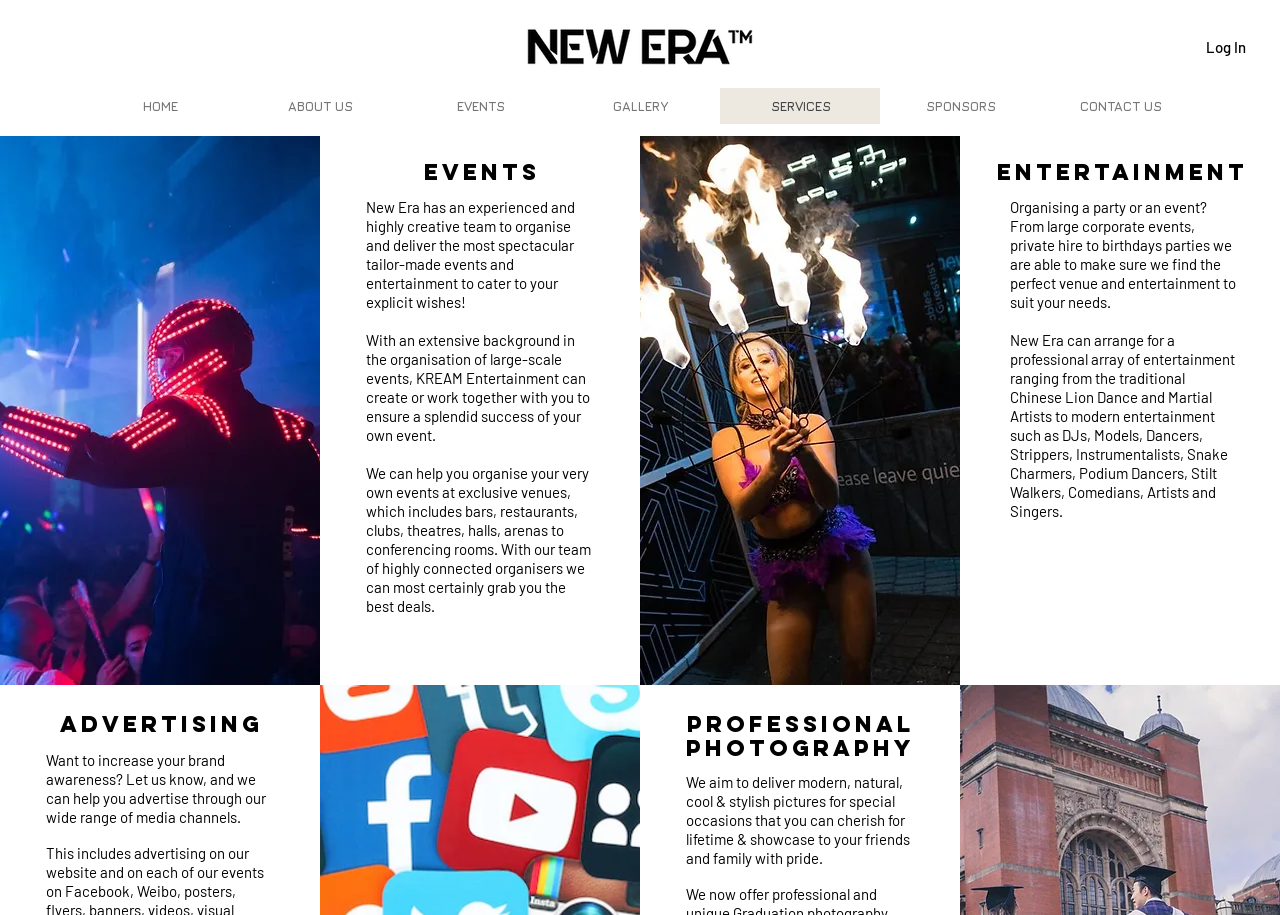Please mark the clickable region by giving the bounding box coordinates needed to complete this instruction: "Contact us".

None